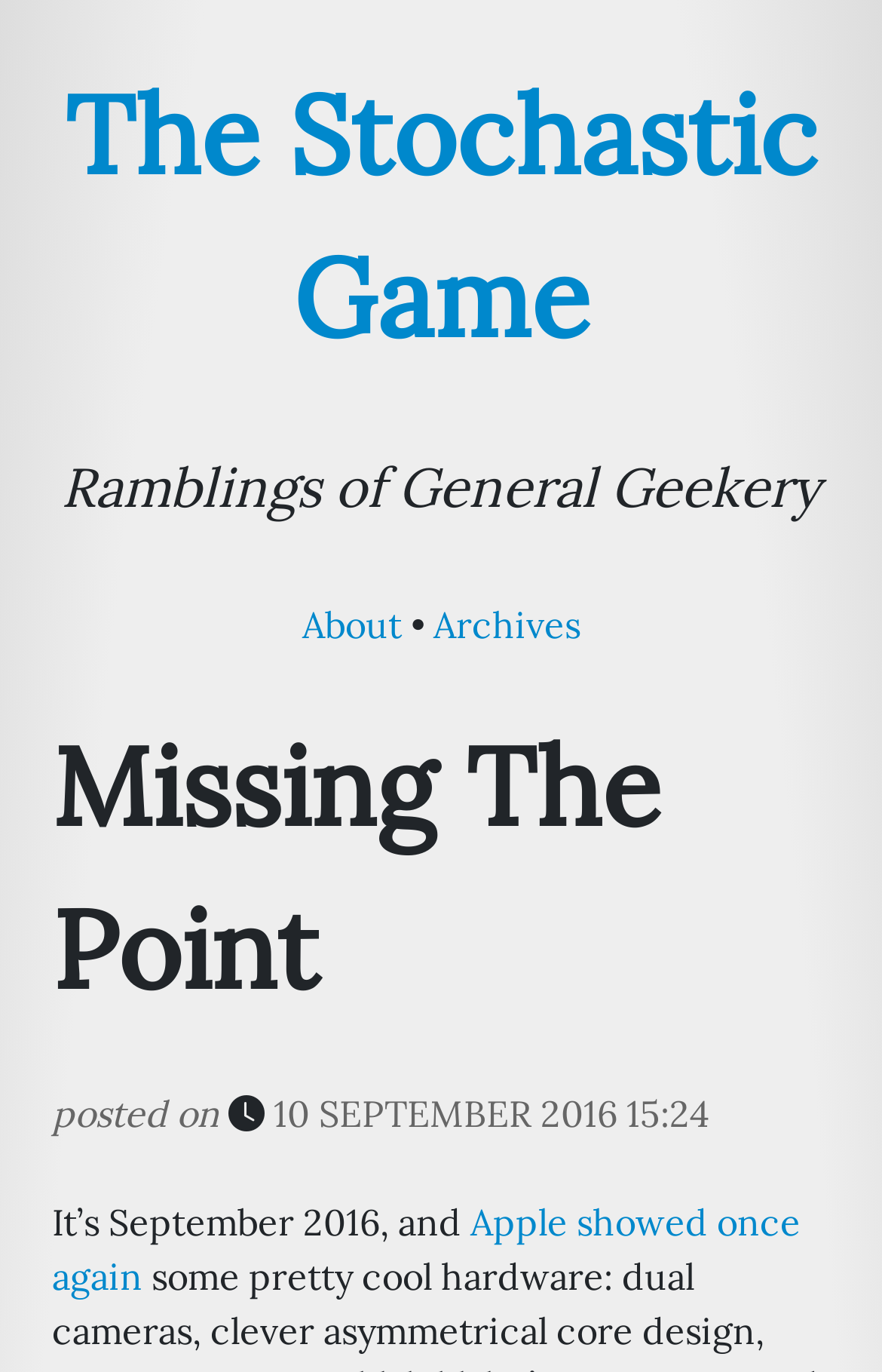What is the name of the author's blog?
Answer the question using a single word or phrase, according to the image.

Missing The Point